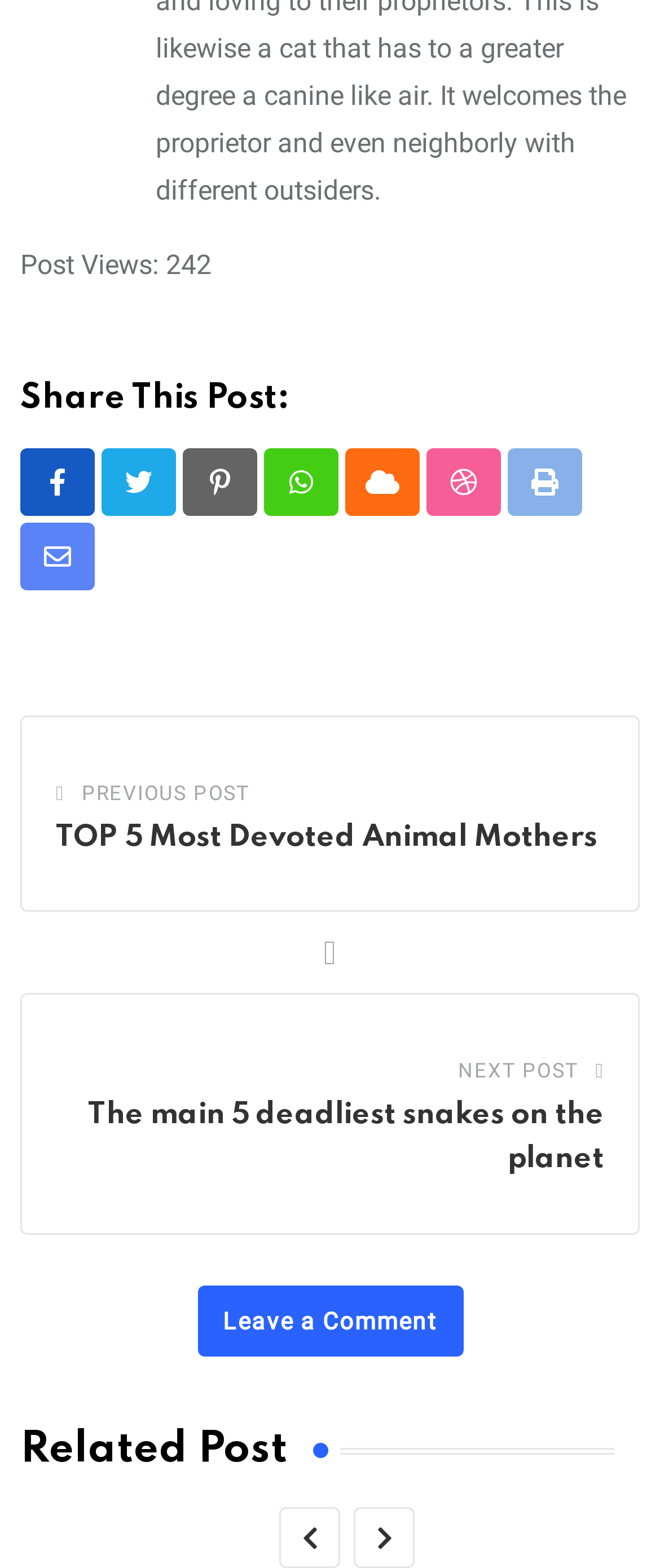Find the bounding box coordinates of the element I should click to carry out the following instruction: "Share this post on Pinterest".

[0.277, 0.286, 0.39, 0.329]